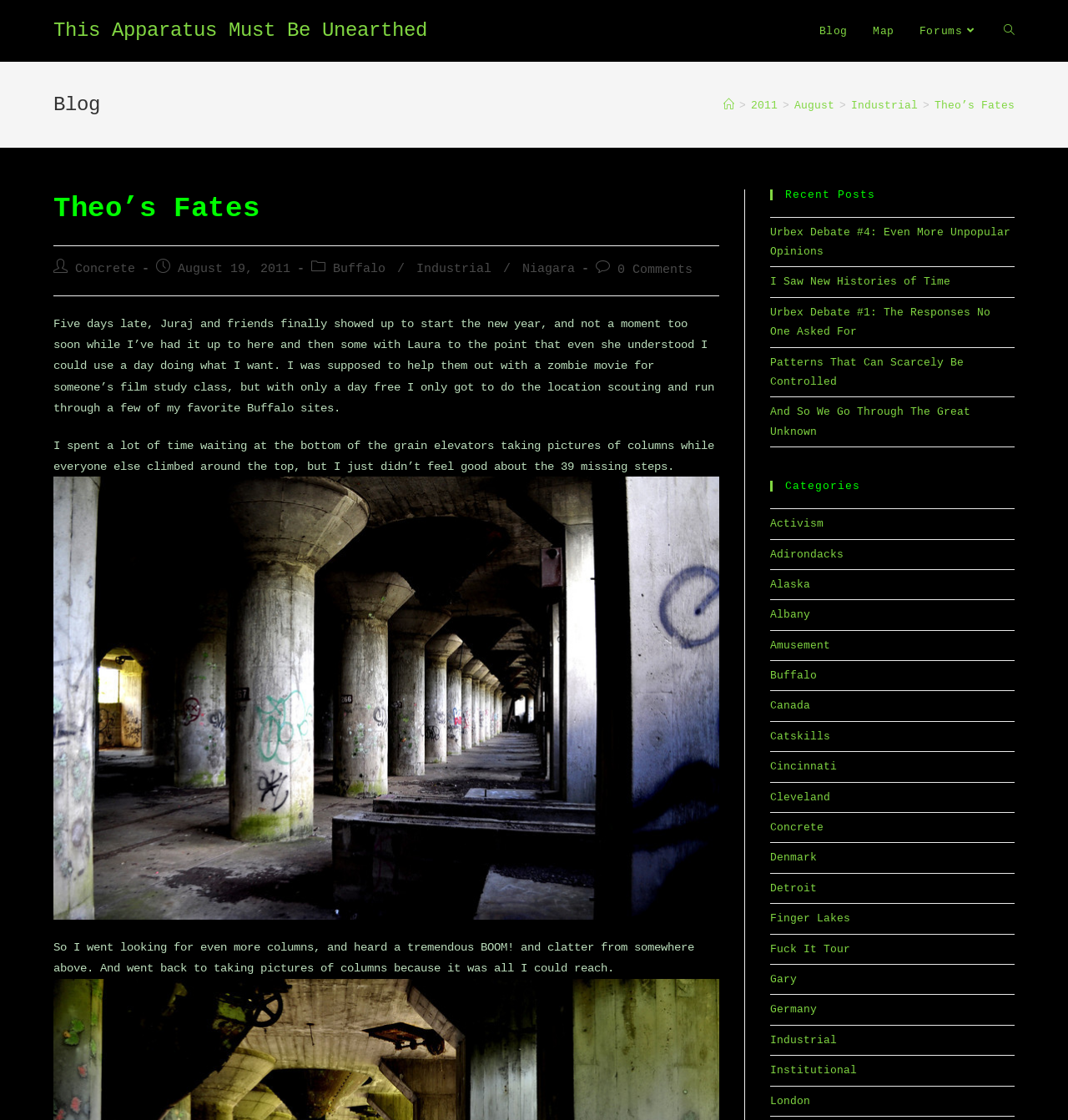What is the name of the blog?
Using the information from the image, provide a comprehensive answer to the question.

The name of the blog can be found in the heading element with the text 'Theo’s Fates' which is located at the top of the webpage.